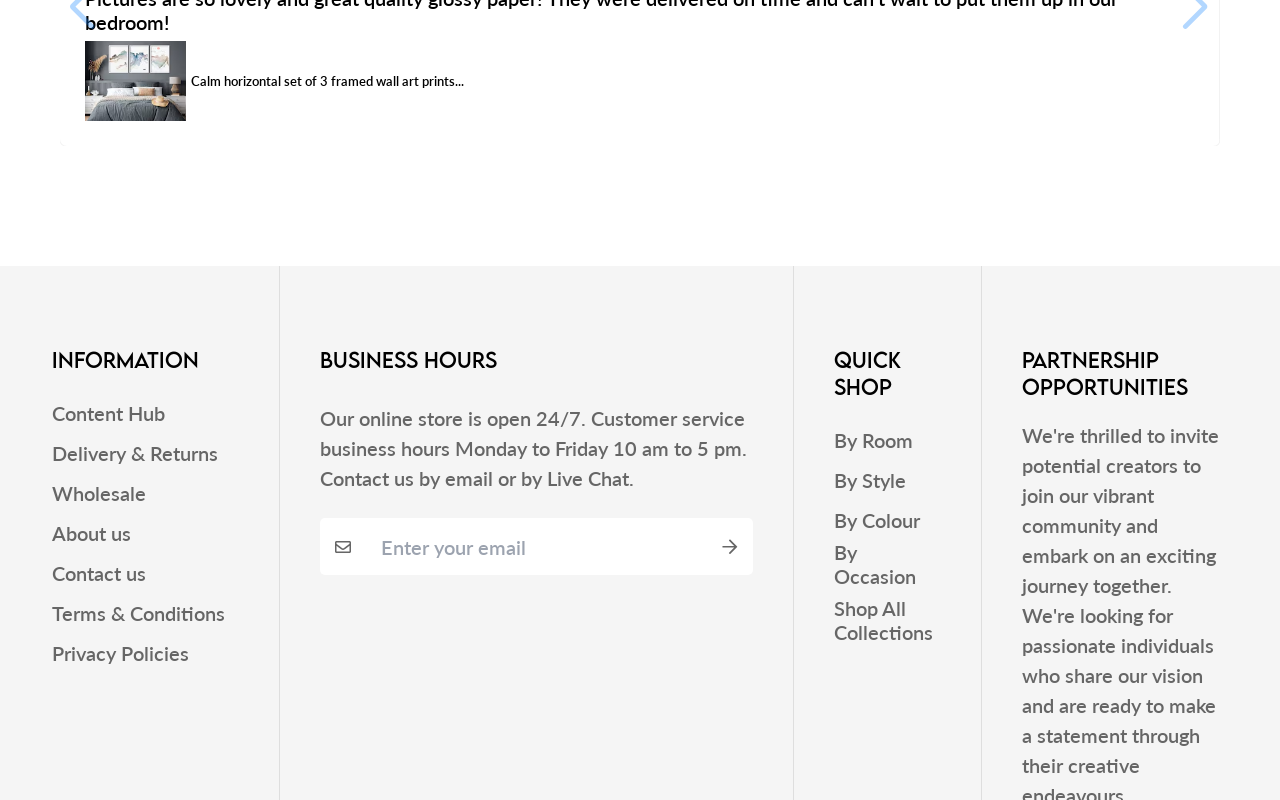What is the purpose of the textbox?
Give a single word or phrase answer based on the content of the image.

Enter your email